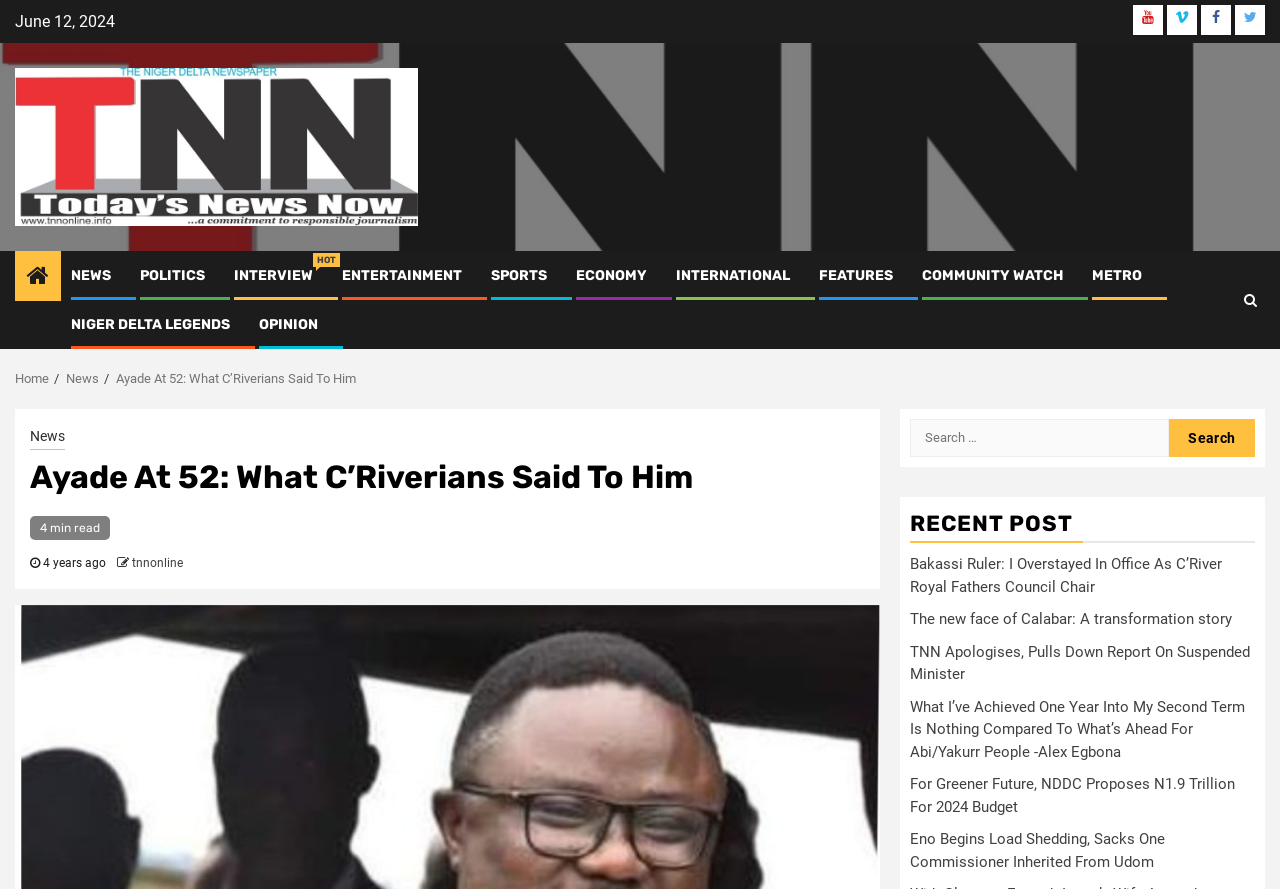Can you give a detailed response to the following question using the information from the image? What is the name of the newspaper?

I found the name of the newspaper by looking at the top-left corner of the webpage, where it says 'TNN Newspaper' in a link element, accompanied by an image of the newspaper's logo.